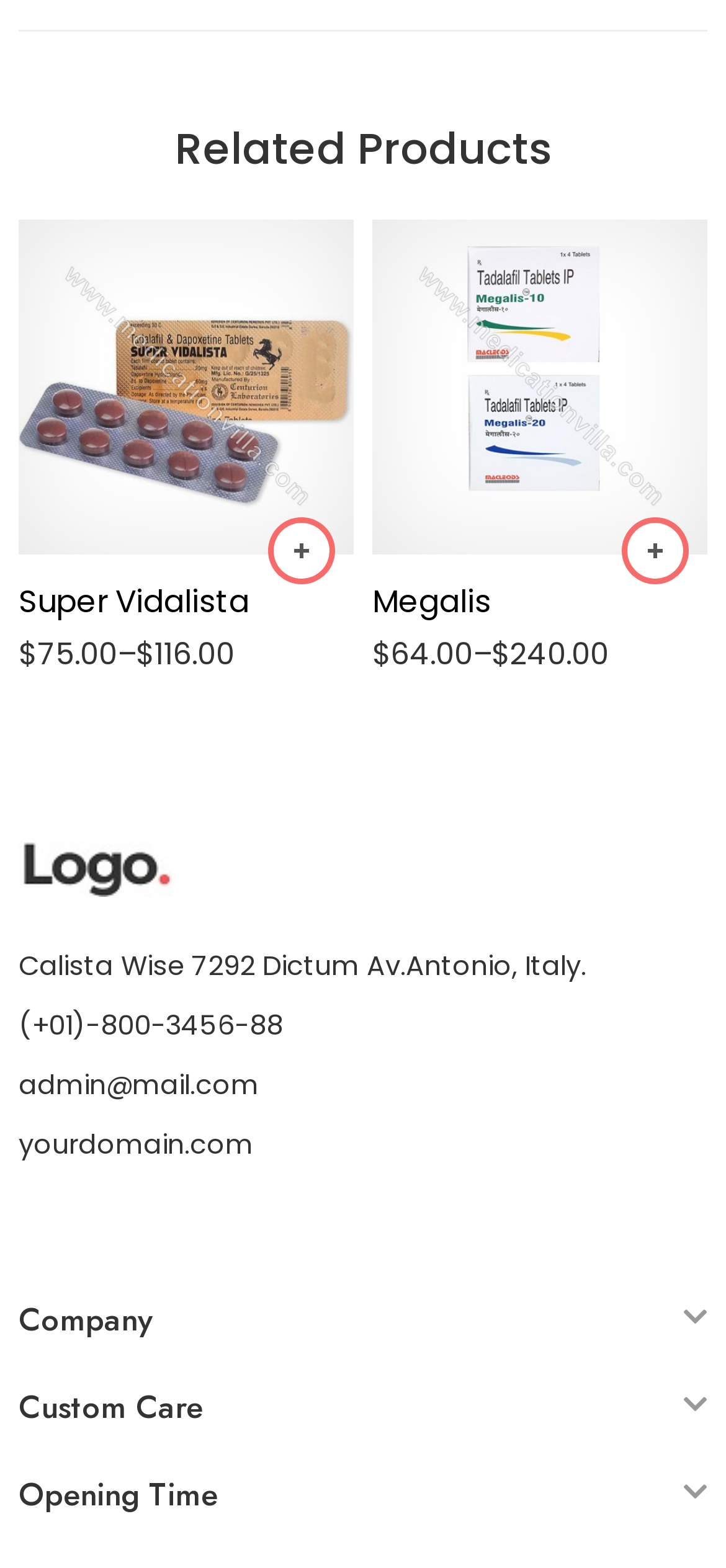Respond to the question below with a single word or phrase: What are the available strengths for Megalis?

10 Mg, 100 Mg